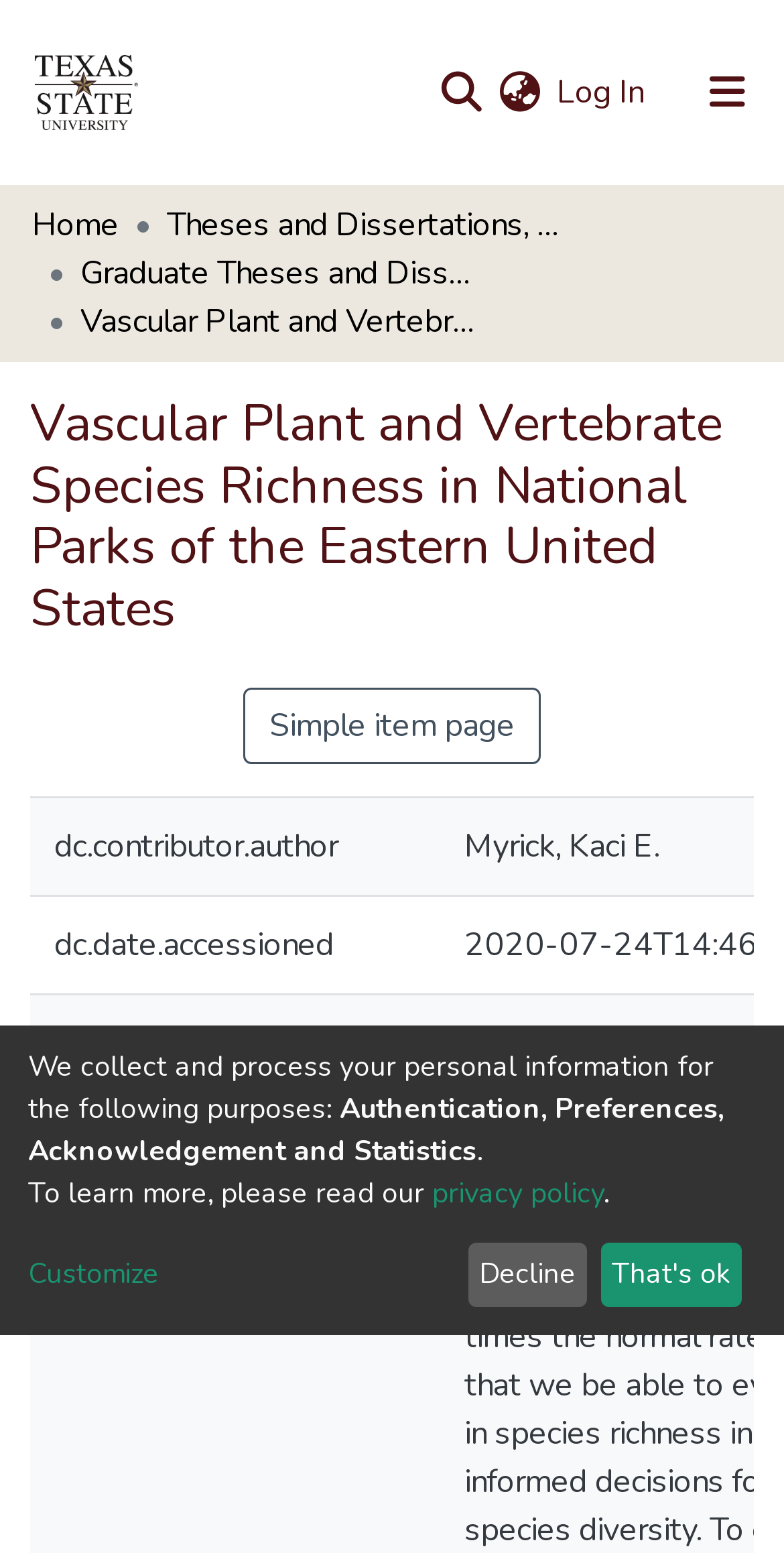Please provide the bounding box coordinates for the element that needs to be clicked to perform the instruction: "Toggle navigation". The coordinates must consist of four float numbers between 0 and 1, formatted as [left, top, right, bottom].

[0.856, 0.034, 1.0, 0.085]